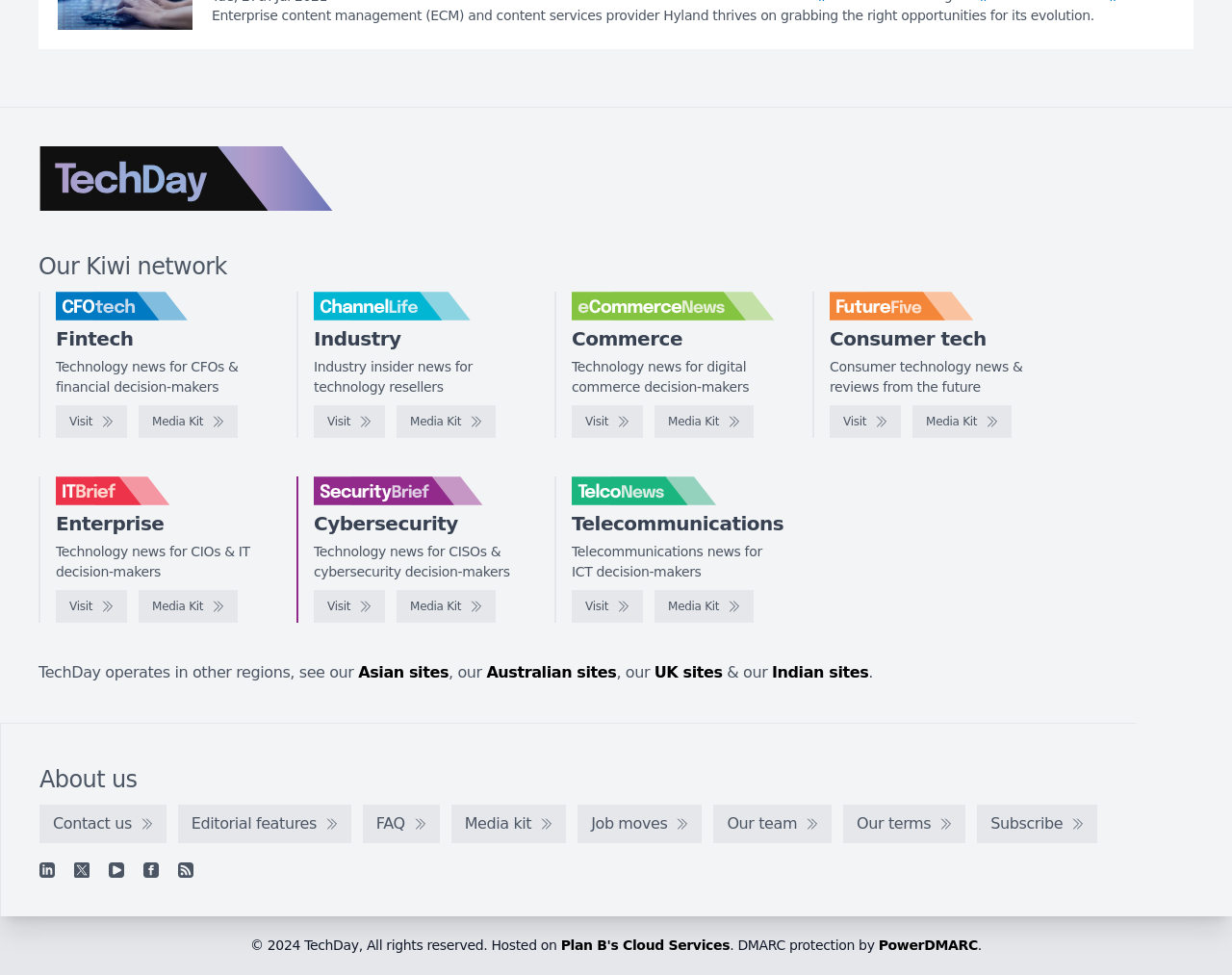Please locate the bounding box coordinates of the element that needs to be clicked to achieve the following instruction: "Learn about cybersecurity". The coordinates should be four float numbers between 0 and 1, i.e., [left, top, right, bottom].

[0.255, 0.526, 0.372, 0.549]